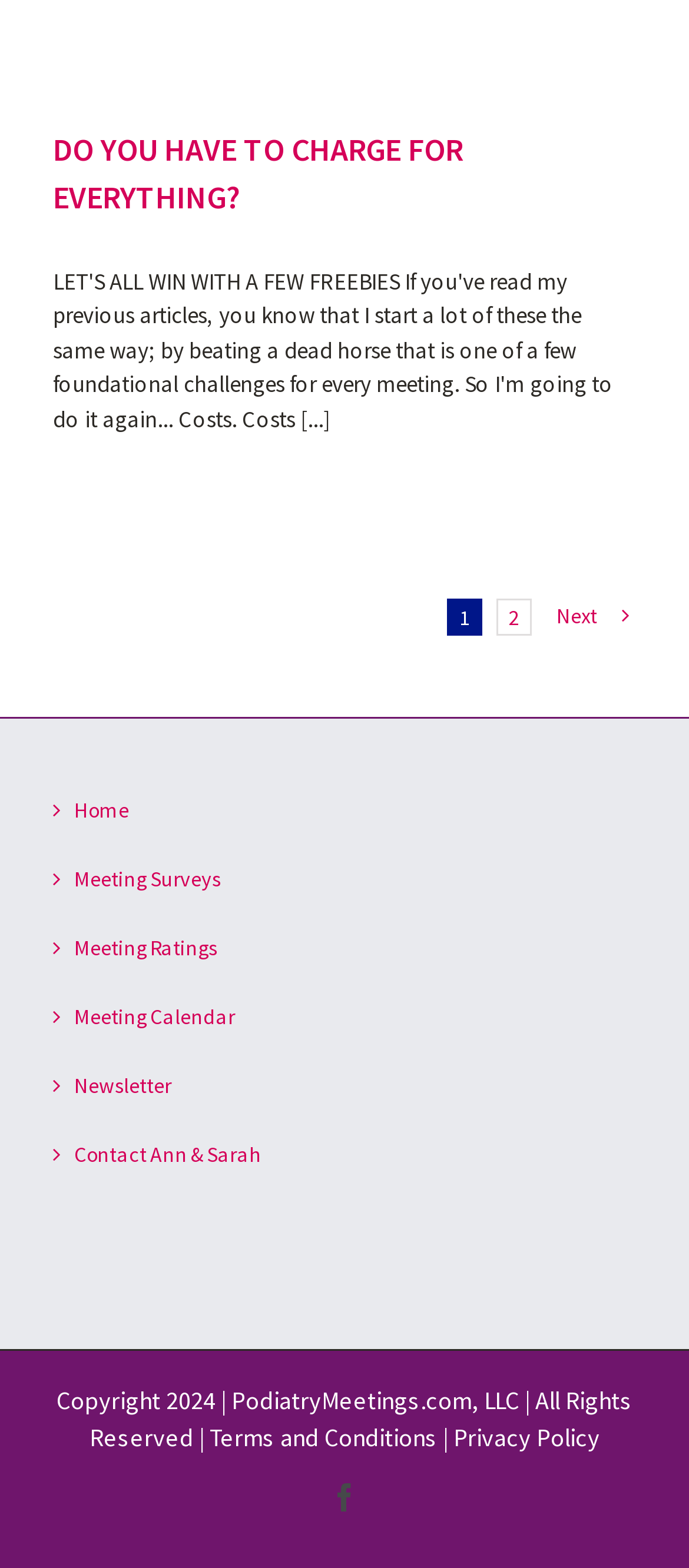What is the purpose of the links on the left side?
Answer the question with as much detail as you can, using the image as a reference.

The links on the left side, including 'Home', 'Meeting Surveys', 'Meeting Ratings', 'Meeting Calendar', 'Newsletter', and 'Contact Ann & Sarah', are likely used for navigation within the website.